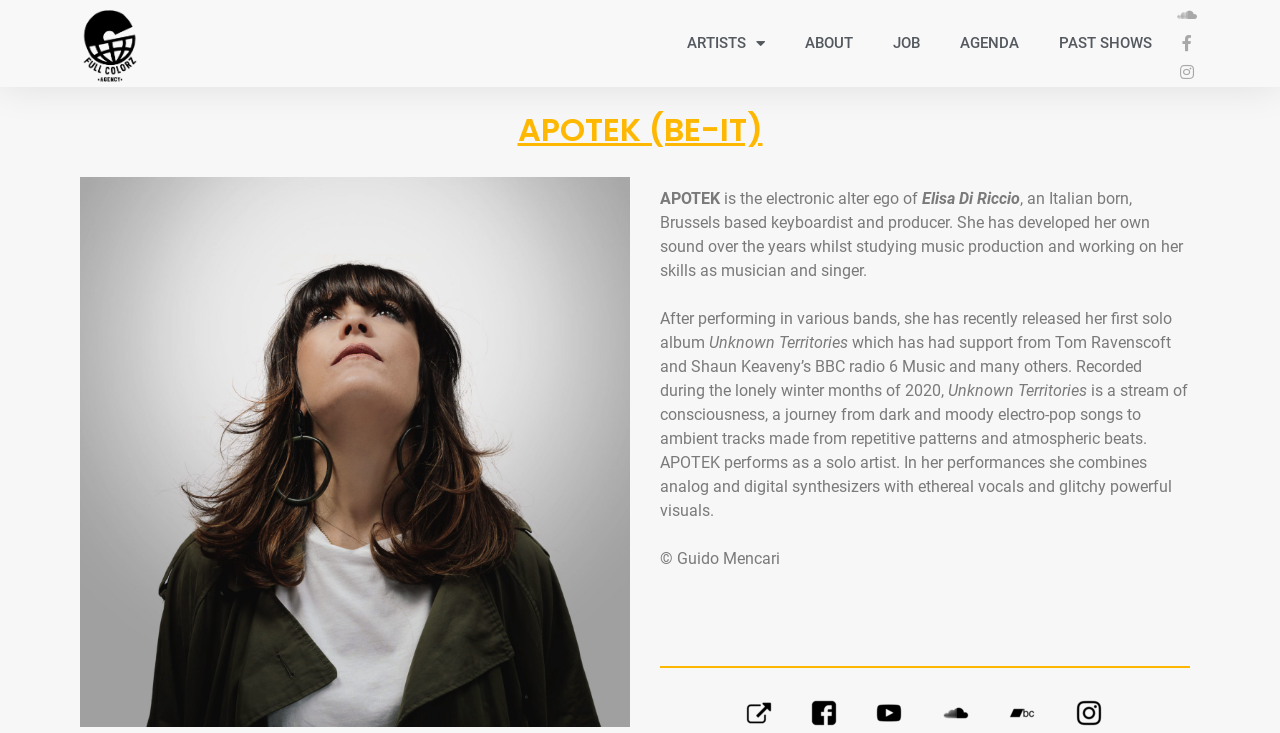What is APOTEK's profession?
Offer a detailed and full explanation in response to the question.

Based on the webpage content, APOTEK is described as 'an Italian born, Brussels based keyboardist and producer', which indicates that APOTEK's profession is a keyboardist and producer.